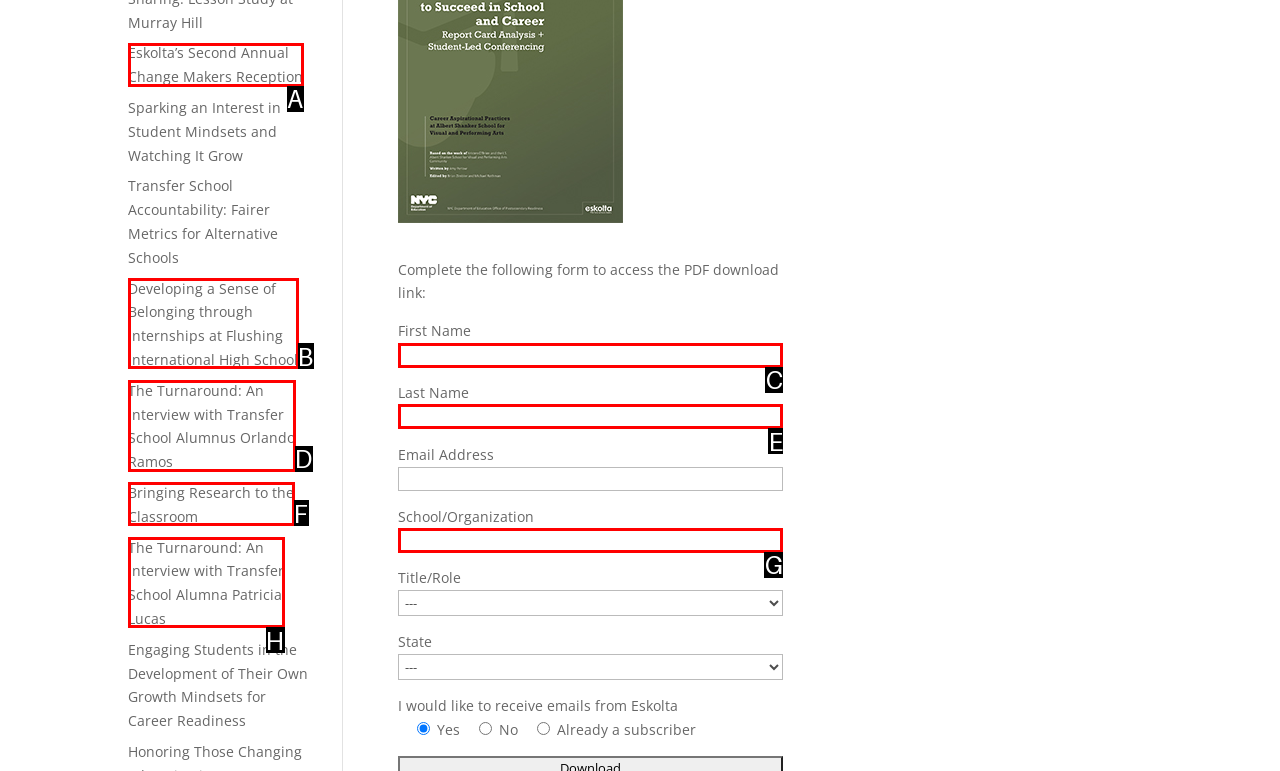Identify the HTML element that best matches the description: name="school-org". Provide your answer by selecting the corresponding letter from the given options.

G